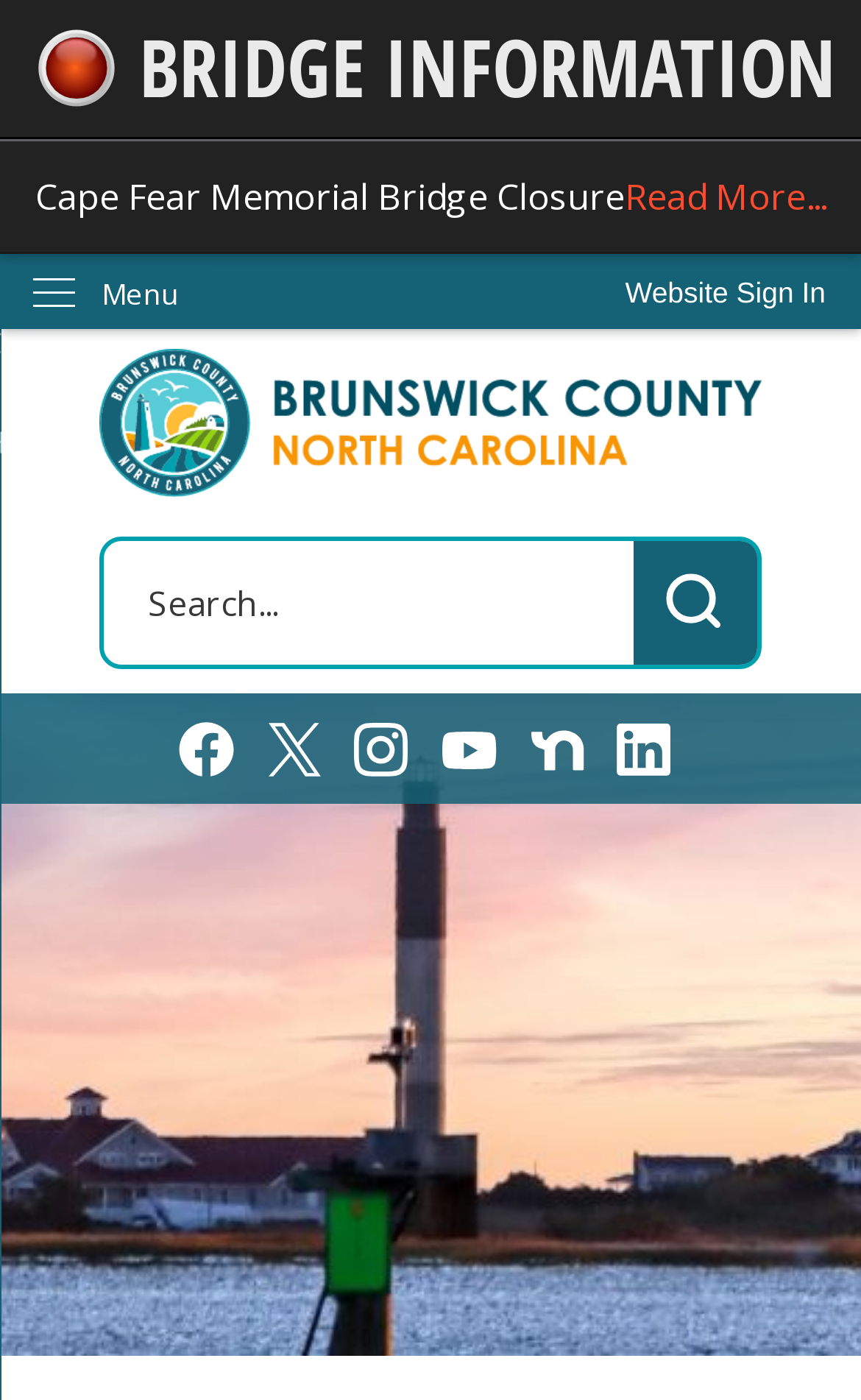Find the bounding box coordinates for the HTML element described as: "Bridge Information". The coordinates should consist of four float values between 0 and 1, i.e., [left, top, right, bottom].

[0.0, 0.0, 1.0, 0.099]